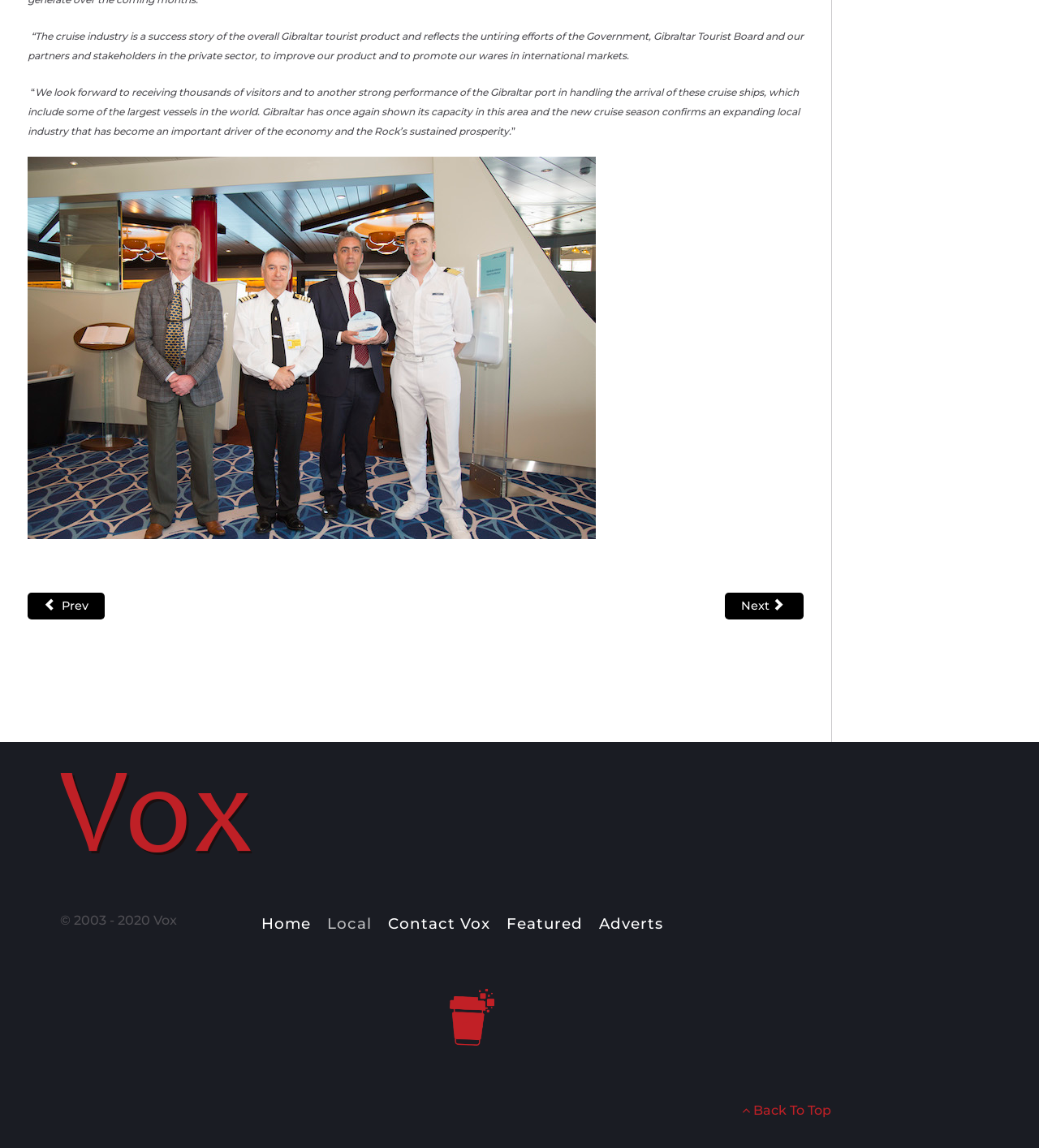Given the following UI element description: "Local", find the bounding box coordinates in the webpage screenshot.

[0.309, 0.794, 0.364, 0.813]